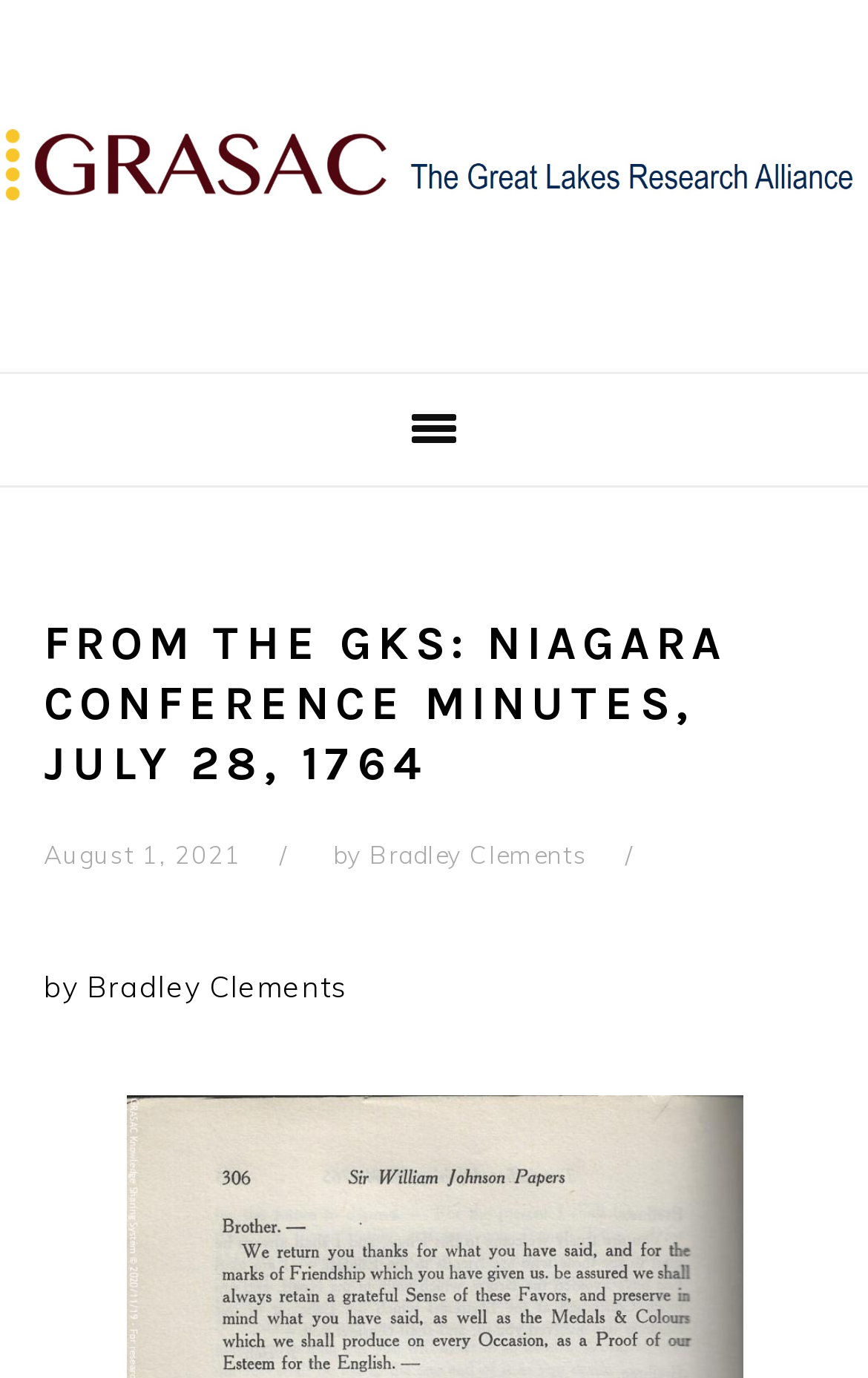Determine the main heading text of the webpage.

FROM THE GKS: NIAGARA CONFERENCE MINUTES, JULY 28, 1764